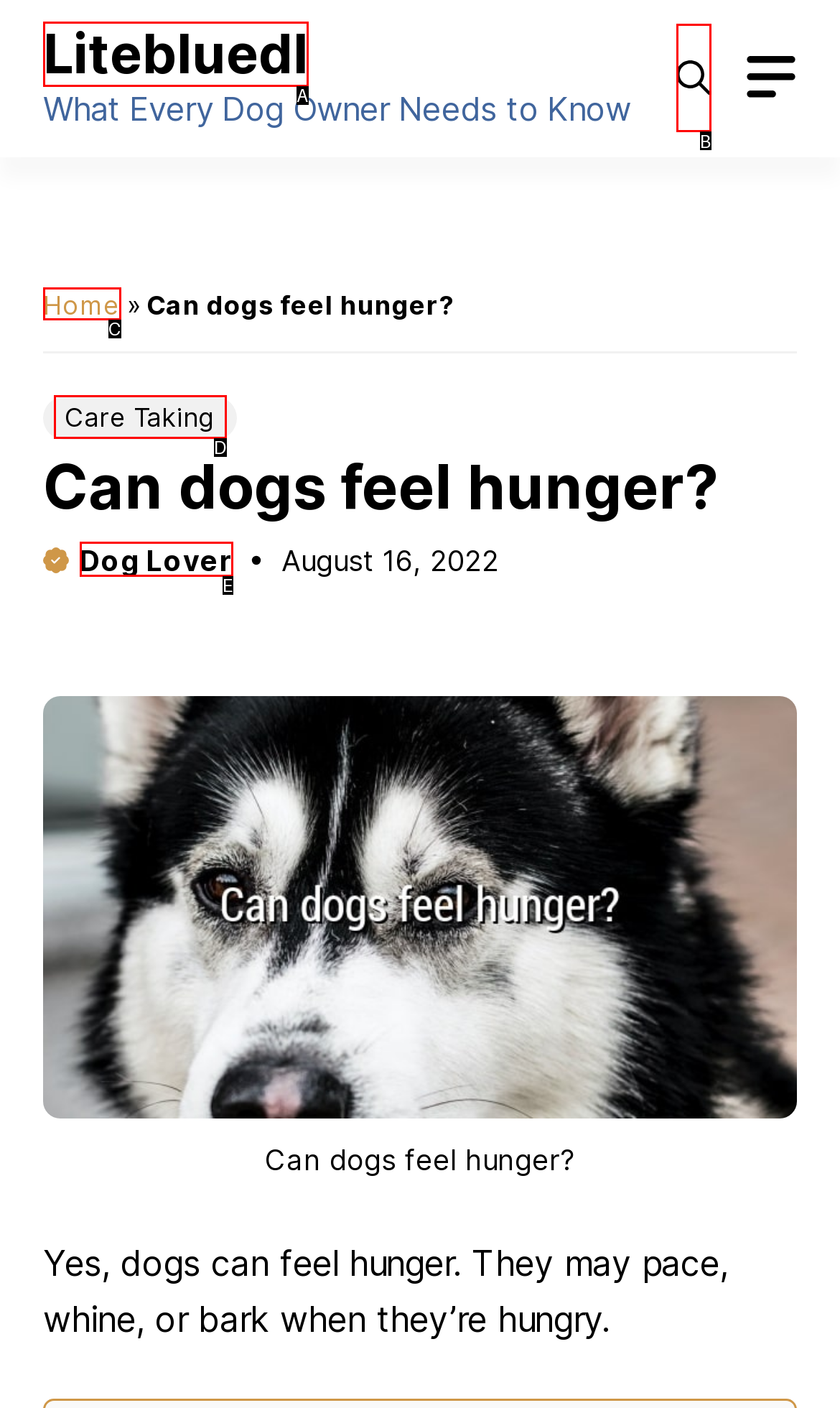Pick the HTML element that corresponds to the description: Litebluedl
Answer with the letter of the correct option from the given choices directly.

A